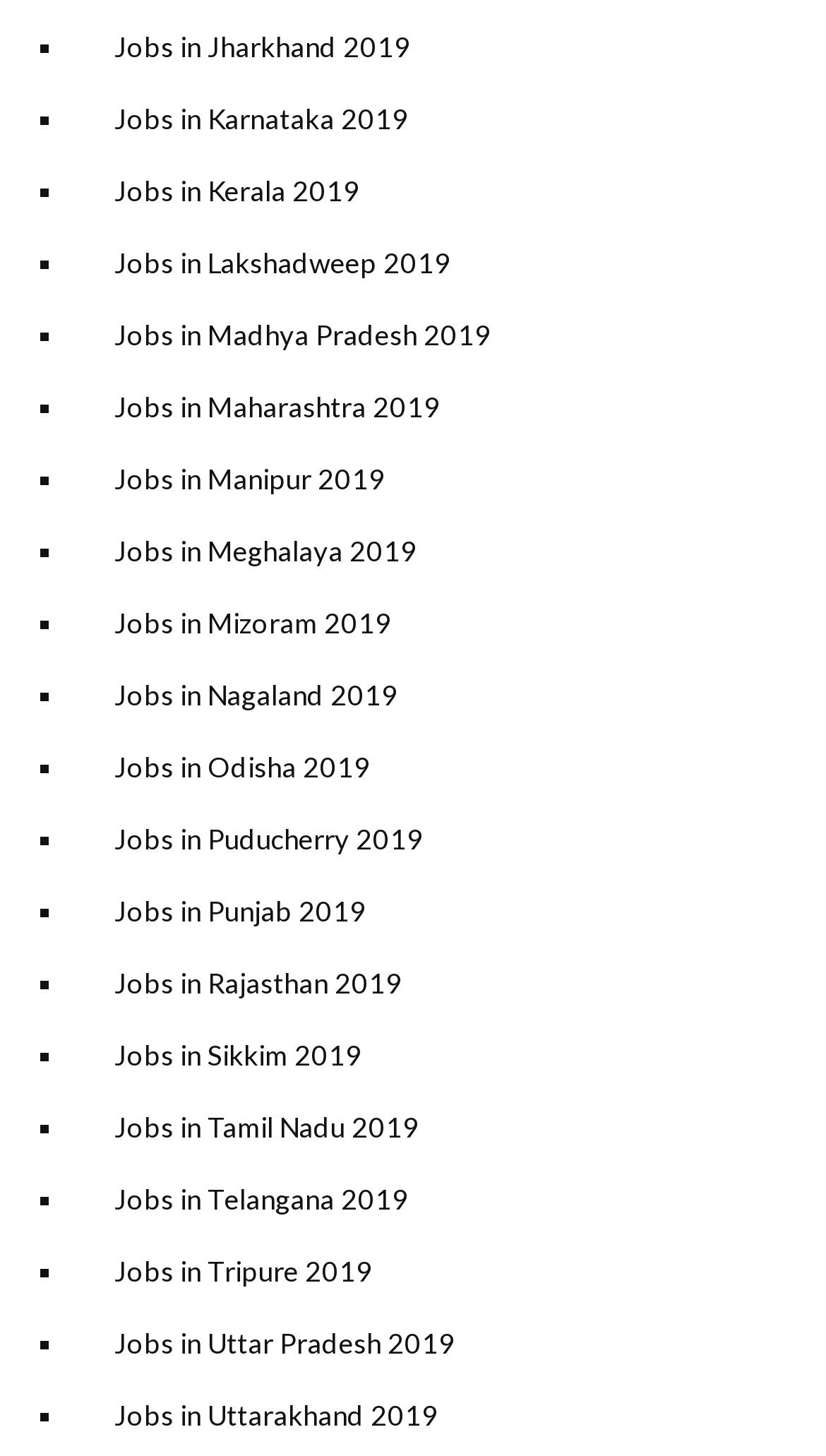Specify the bounding box coordinates of the region I need to click to perform the following instruction: "visit Loyola of Los Angeles Law Review". The coordinates must be four float numbers in the range of 0 to 1, i.e., [left, top, right, bottom].

None